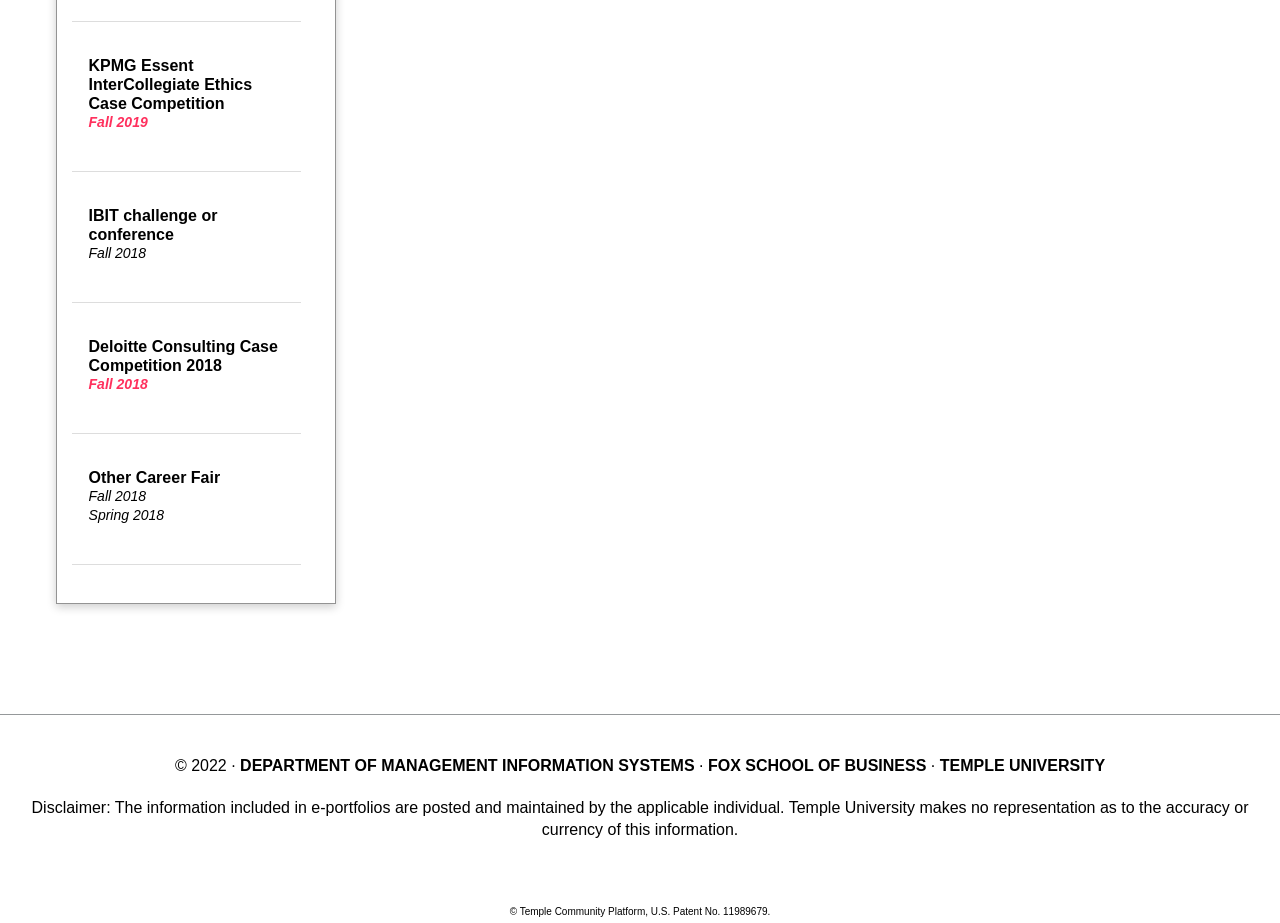Consider the image and give a detailed and elaborate answer to the question: 
What is the year of the copyright at the bottom of the webpage?

I found the answer by looking at the static text element at the bottom of the webpage with the text '© 2022 ·'.